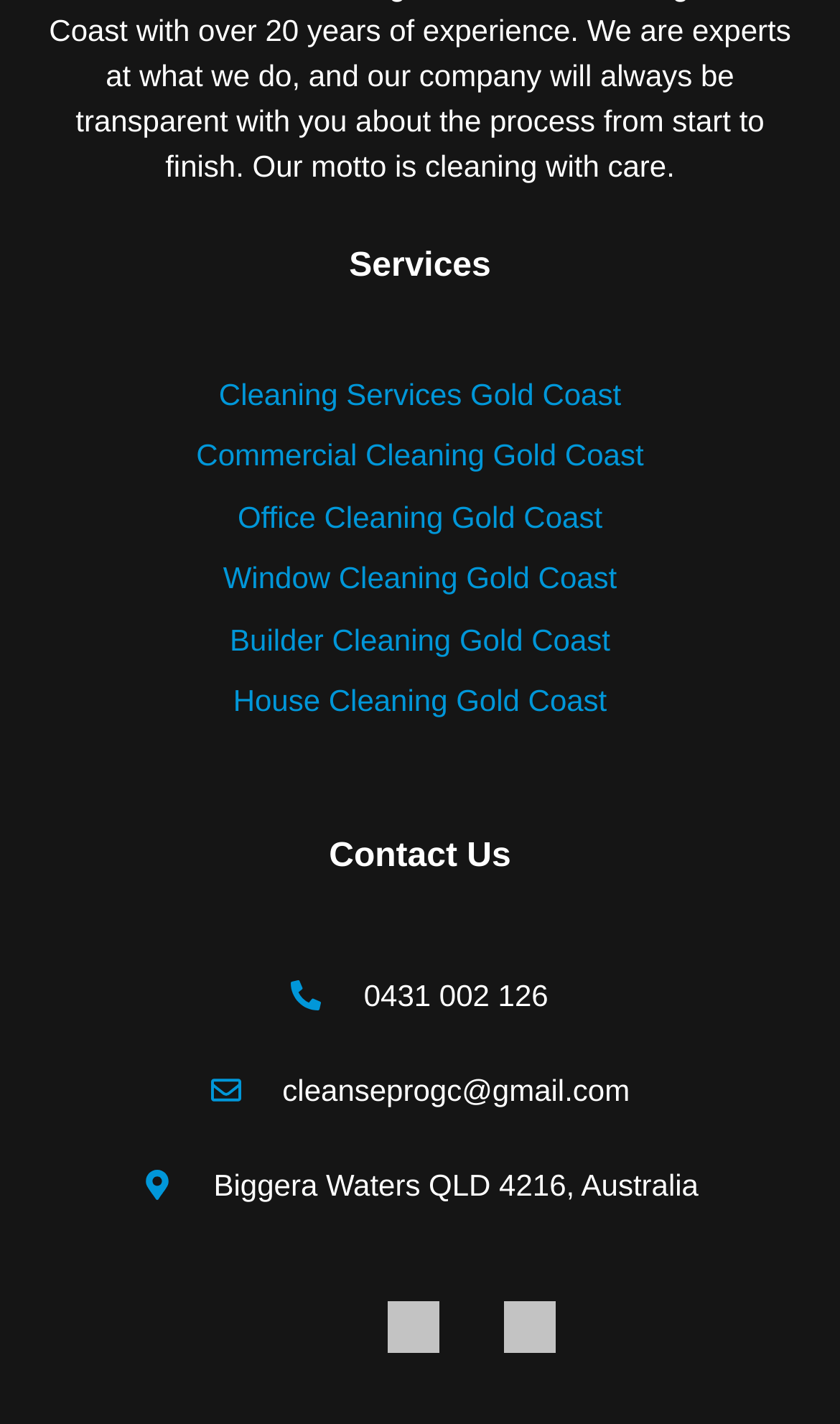What services does the company offer? Refer to the image and provide a one-word or short phrase answer.

Various cleaning services